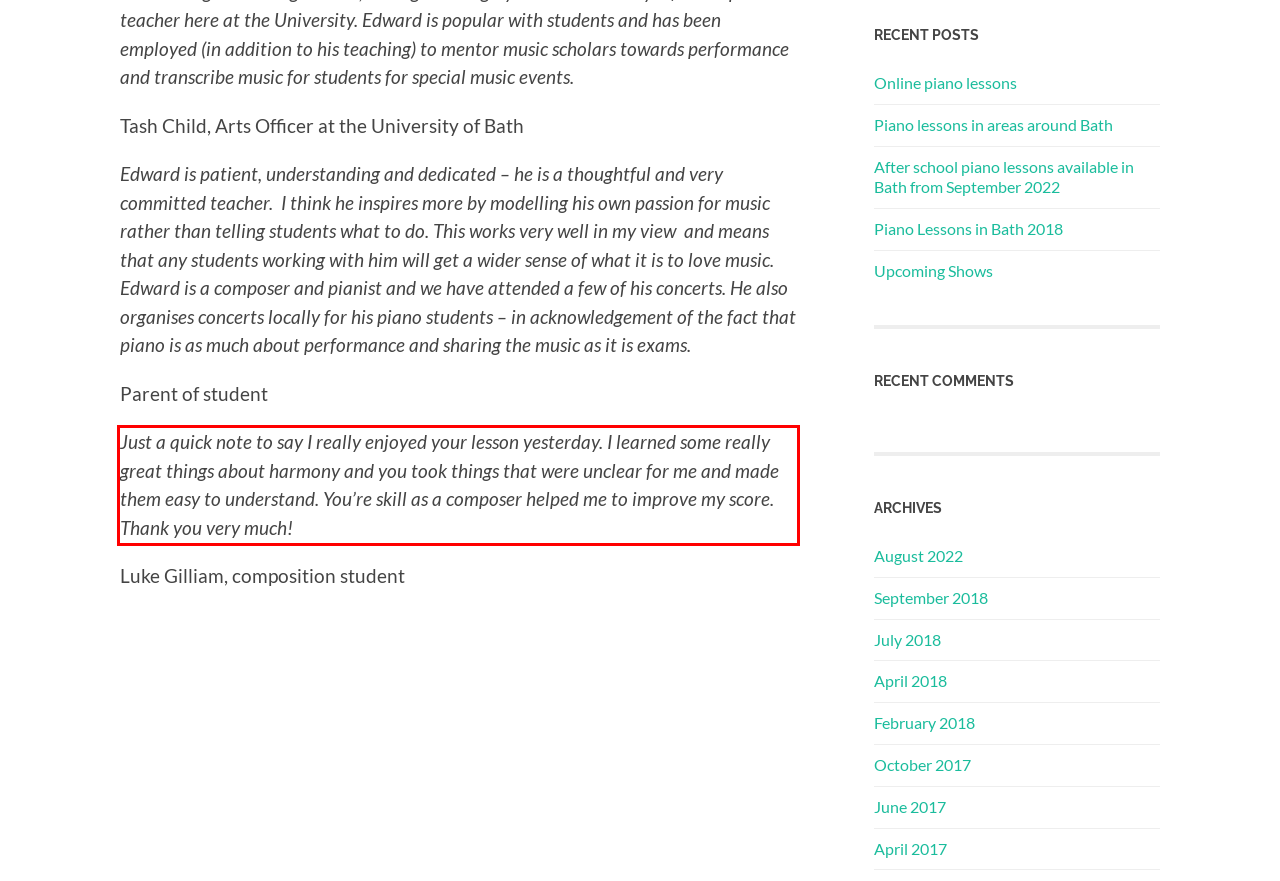You are provided with a screenshot of a webpage that includes a red bounding box. Extract and generate the text content found within the red bounding box.

Just a quick note to say I really enjoyed your lesson yesterday. I learned some really great things about harmony and you took things that were unclear for me and made them easy to understand. You’re skill as a composer helped me to improve my score. Thank you very much!